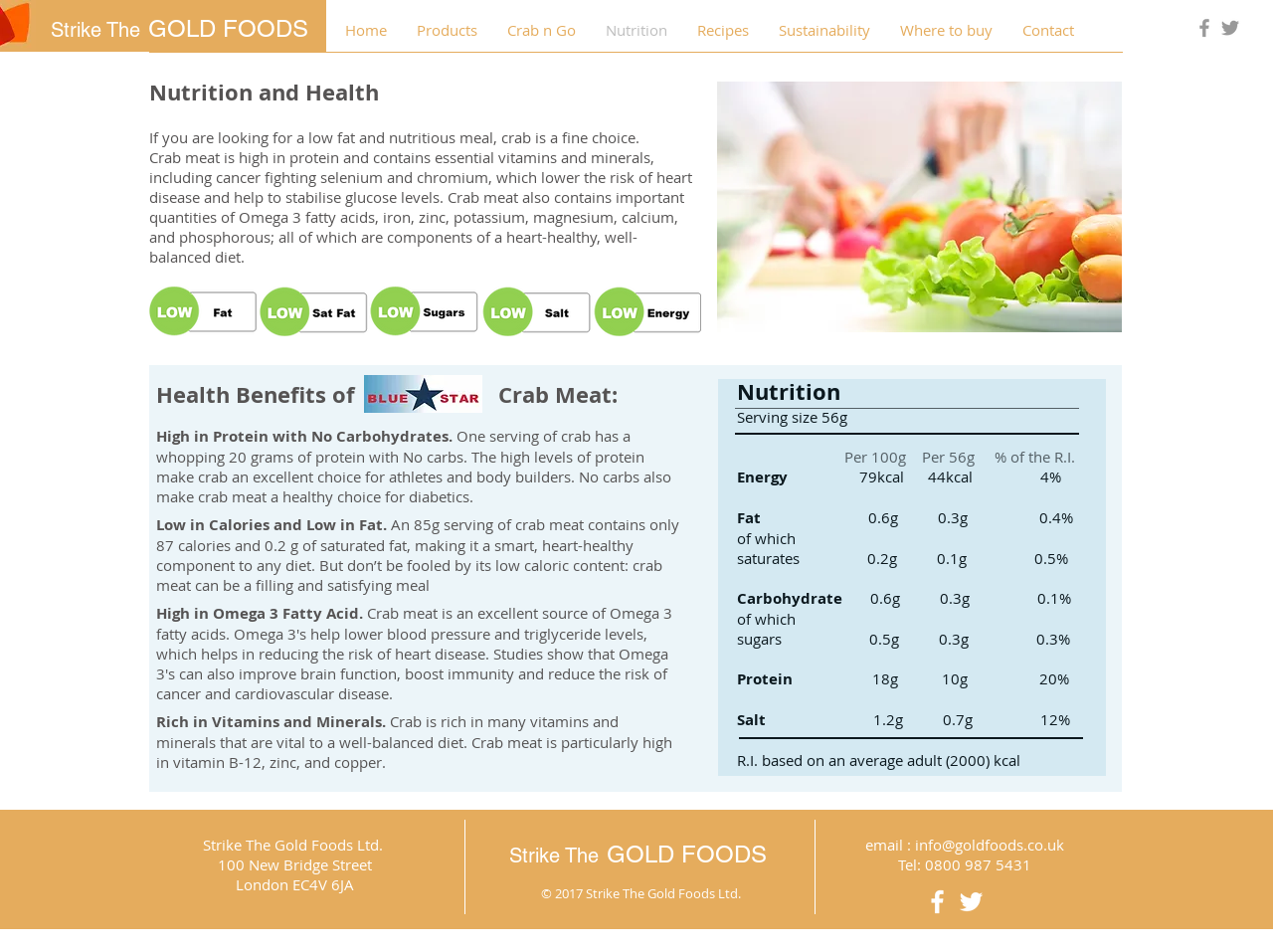Determine the bounding box coordinates of the region that needs to be clicked to achieve the task: "Contact us via email".

[0.718, 0.877, 0.836, 0.898]